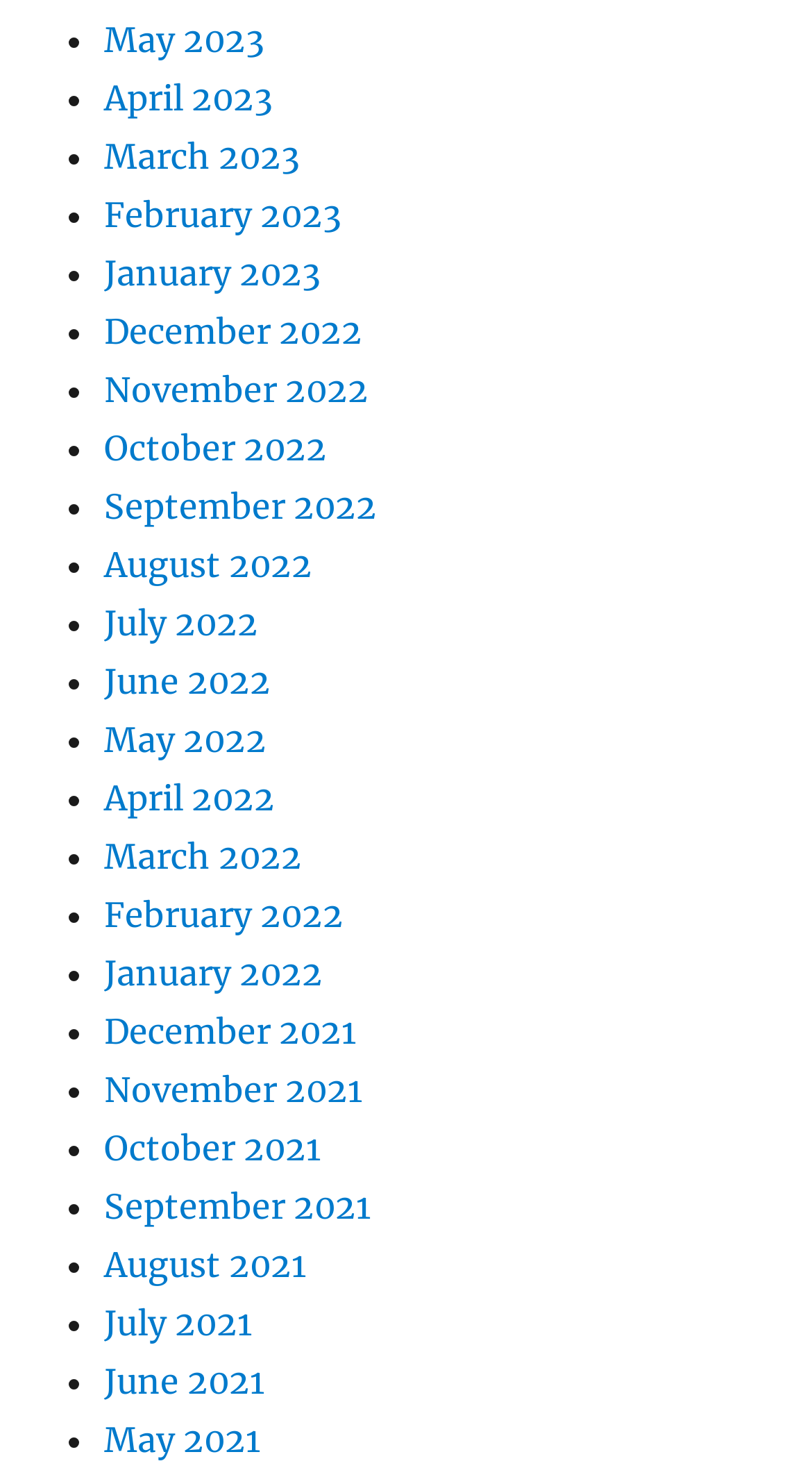Please specify the bounding box coordinates of the region to click in order to perform the following instruction: "View June 2021".

[0.128, 0.927, 0.326, 0.955]